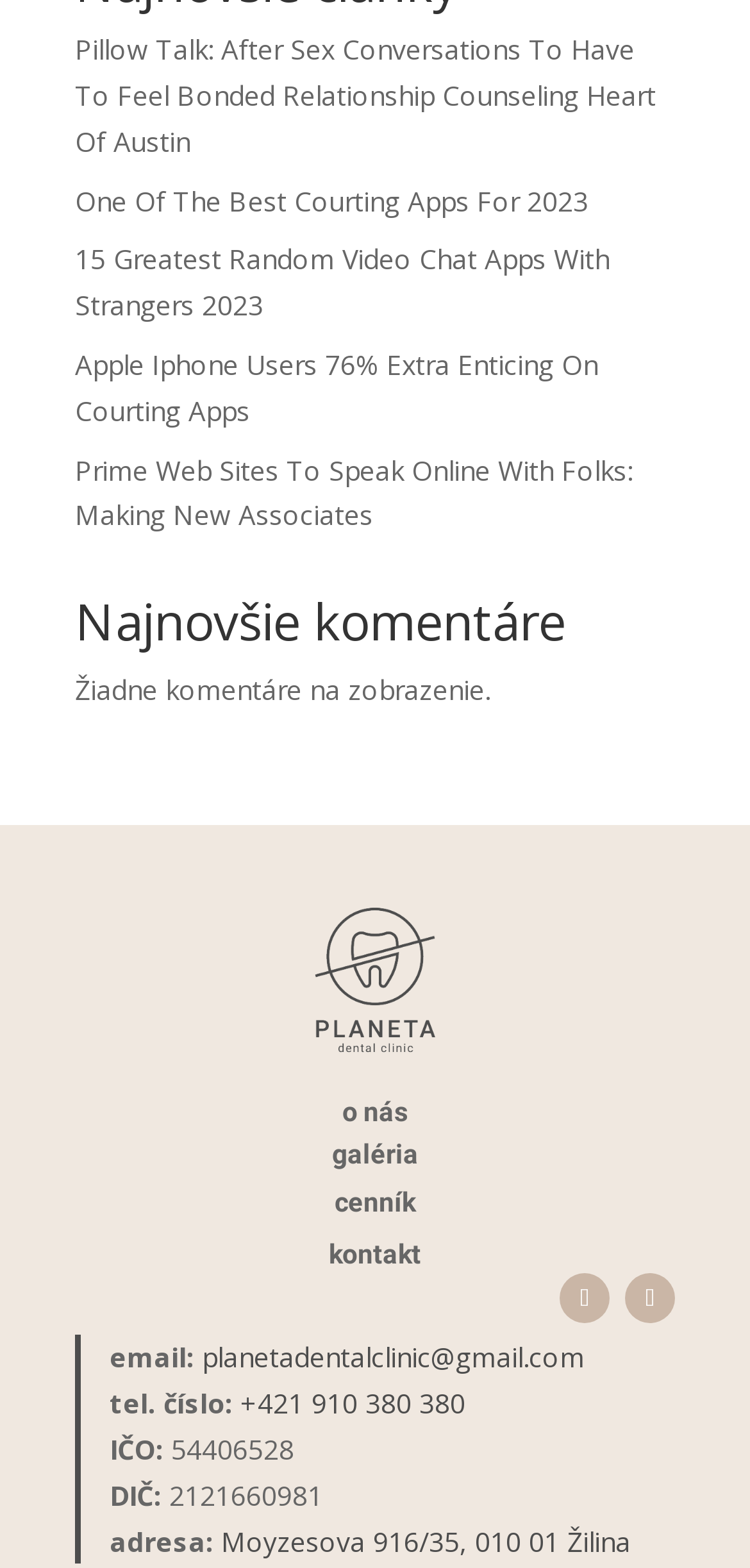Locate the bounding box coordinates of the element that should be clicked to fulfill the instruction: "View the email address of the clinic".

[0.269, 0.854, 0.779, 0.877]